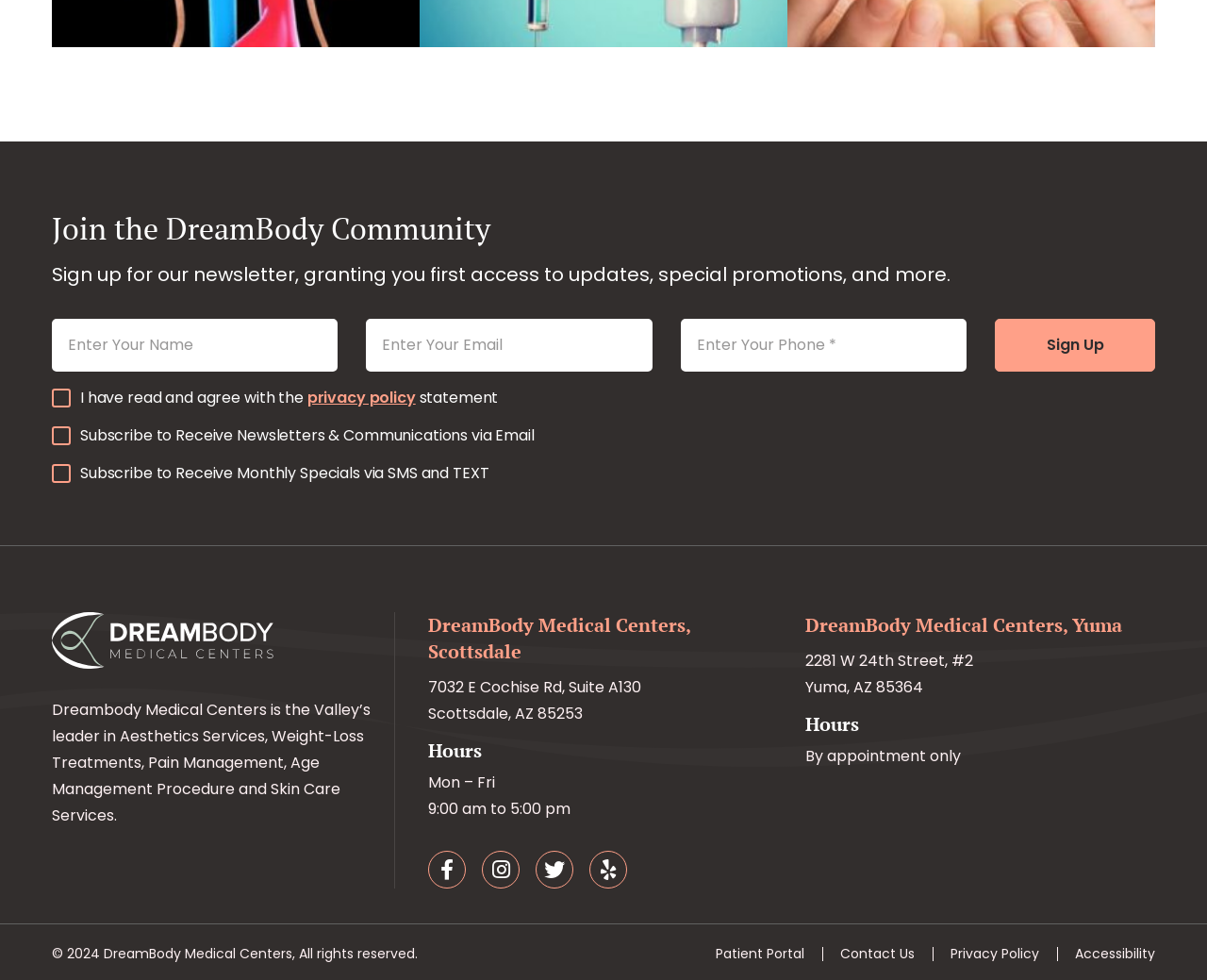Could you indicate the bounding box coordinates of the region to click in order to complete this instruction: "Click the Sign up button".

[0.824, 0.325, 0.957, 0.379]